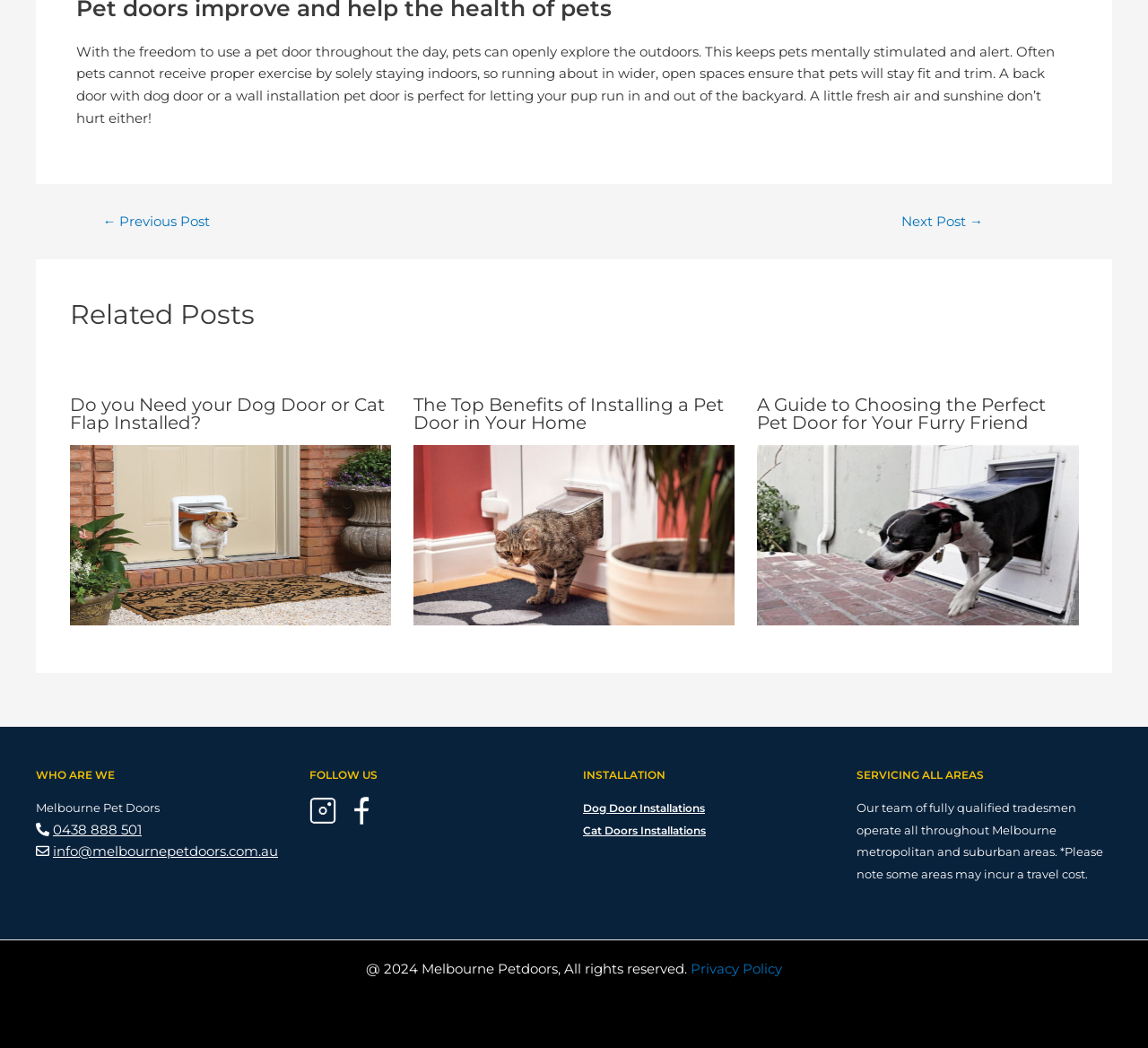Give a one-word or short-phrase answer to the following question: 
What is the name of the company?

Melbourne Pet Doors